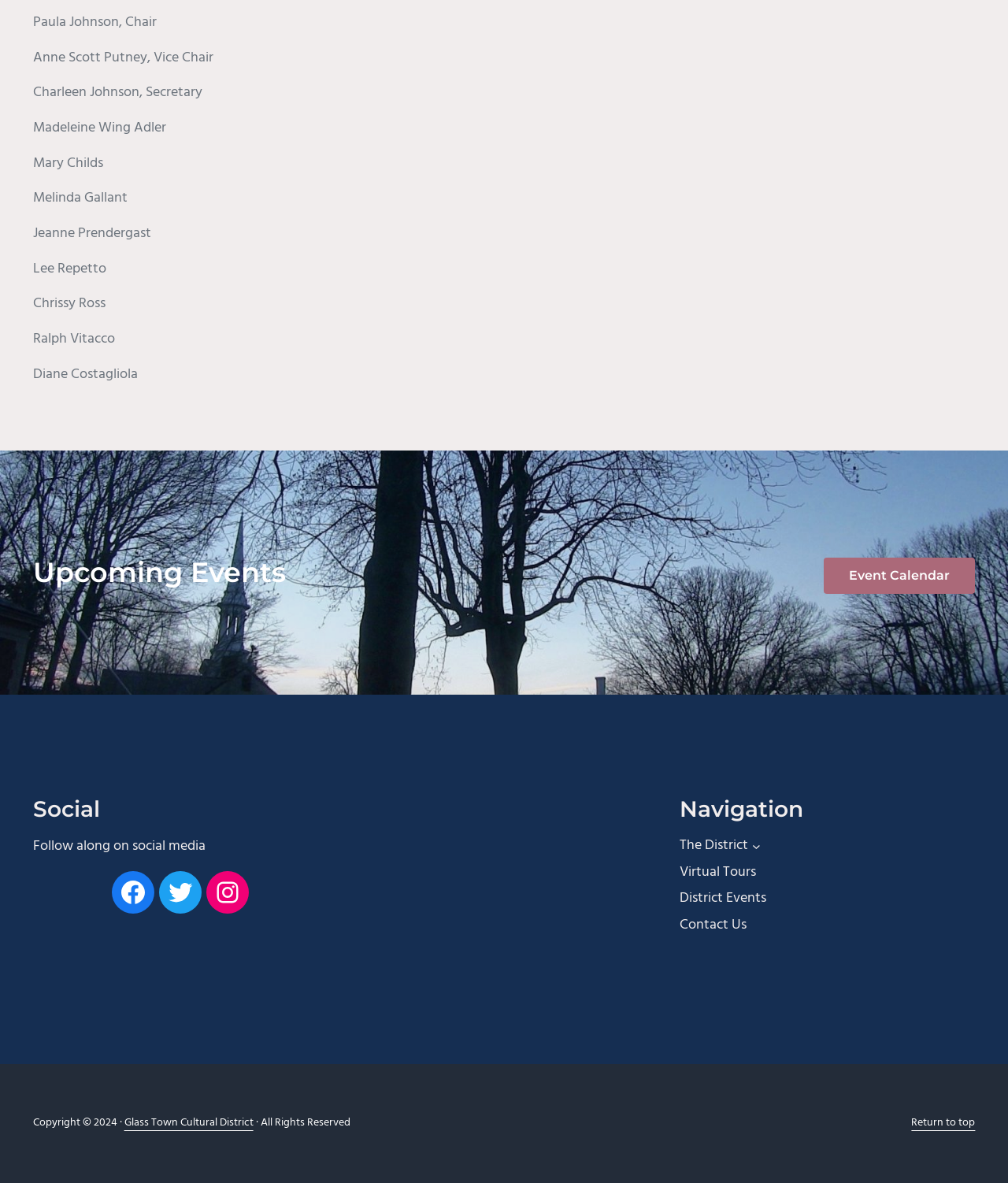Please predict the bounding box coordinates of the element's region where a click is necessary to complete the following instruction: "Follow Facebook". The coordinates should be represented by four float numbers between 0 and 1, i.e., [left, top, right, bottom].

[0.111, 0.736, 0.153, 0.772]